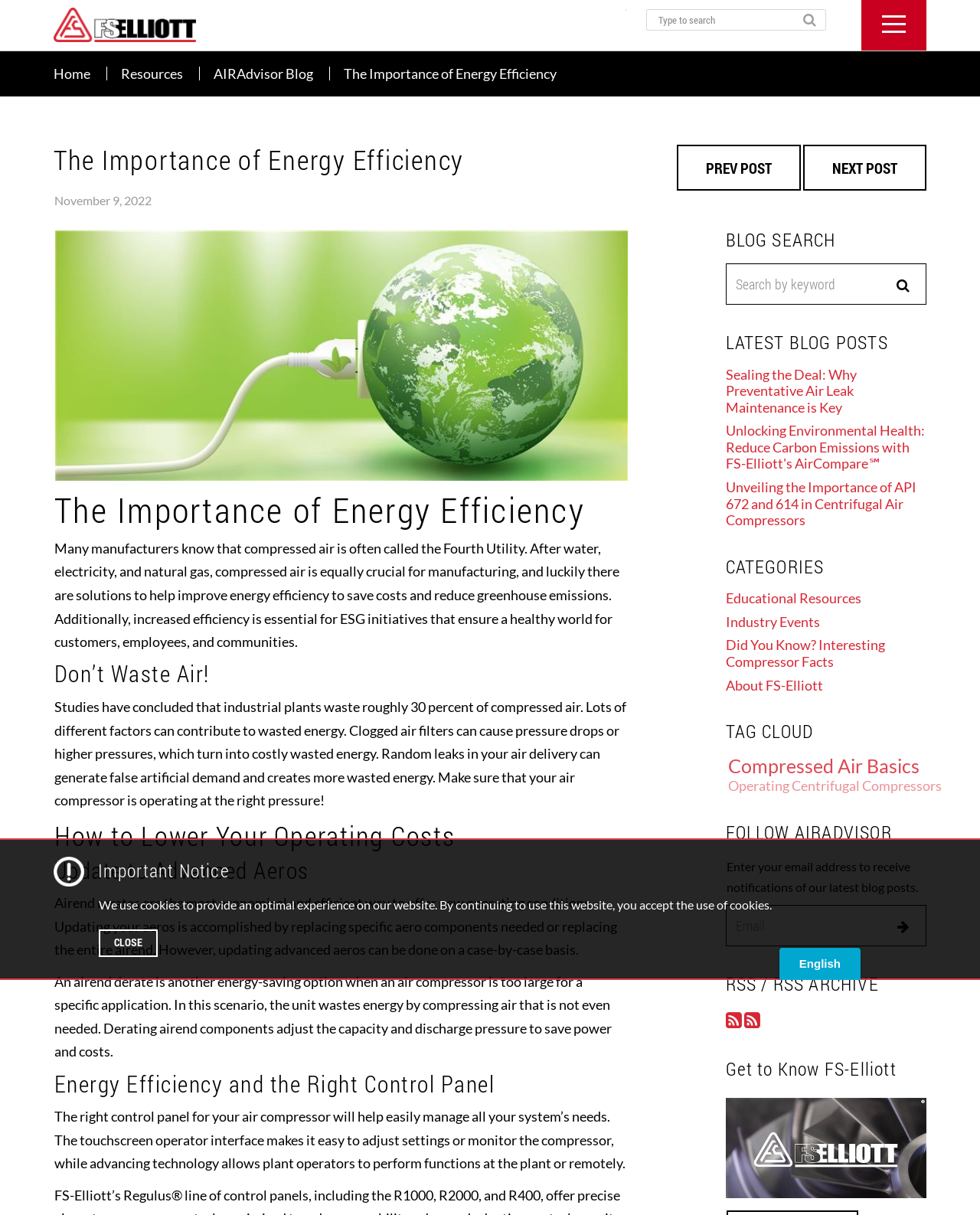Identify the primary heading of the webpage and provide its text.

The Importance of Energy Efficiency